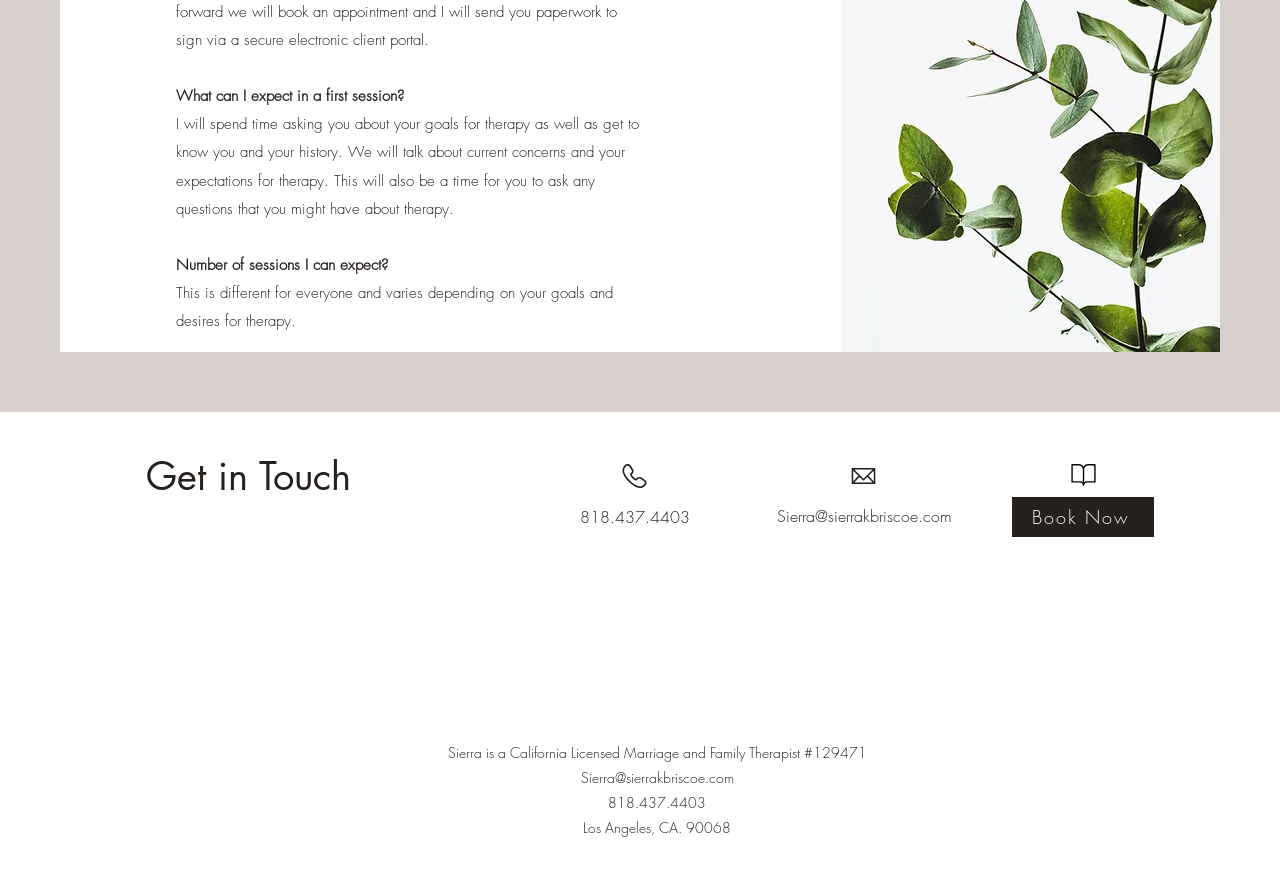Locate the UI element that matches the description Book Now in the webpage screenshot. Return the bounding box coordinates in the format (top-left x, top-left y, bottom-right x, bottom-right y), with values ranging from 0 to 1.

[0.791, 0.558, 0.902, 0.603]